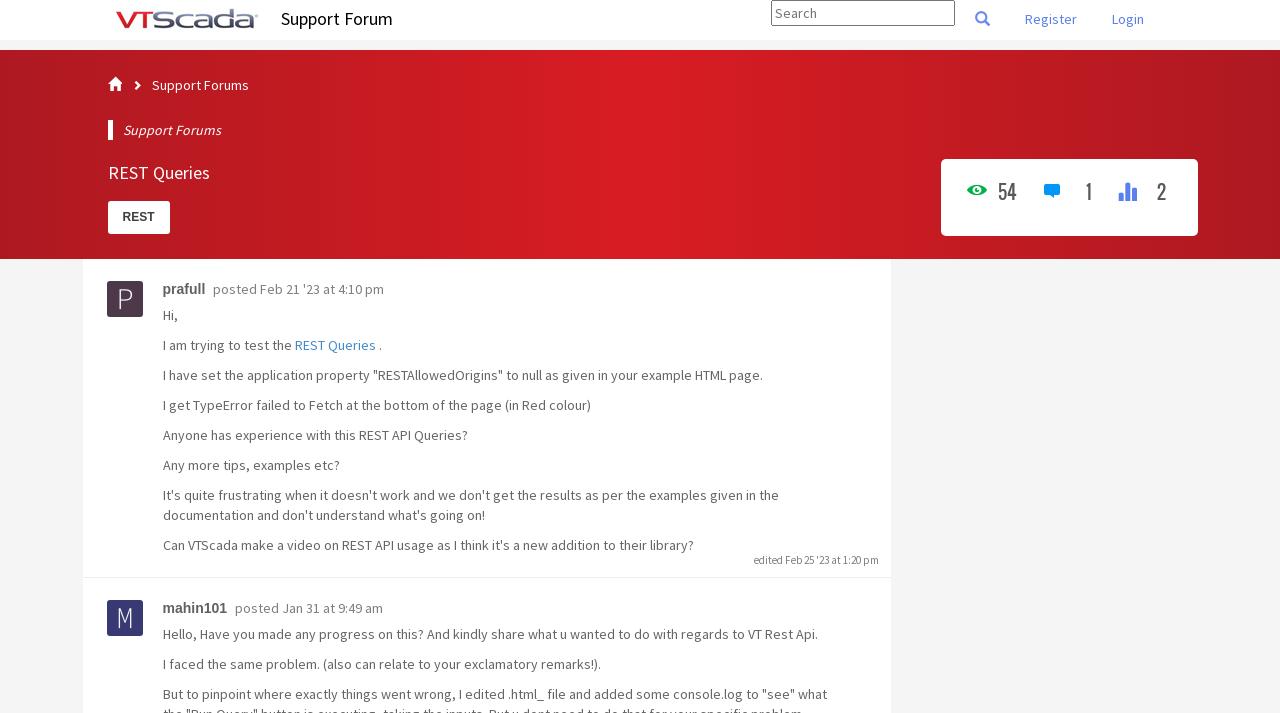Given the content of the image, can you provide a detailed answer to the question?
How many posts are displayed on the webpage?

There are two articles on the webpage, each representing a post. The first post is located at [0.064, 0.363, 0.696, 0.81] and the second post is located at the same position. The presence of two posts is inferred from the two sets of user information, timestamps, and post content.